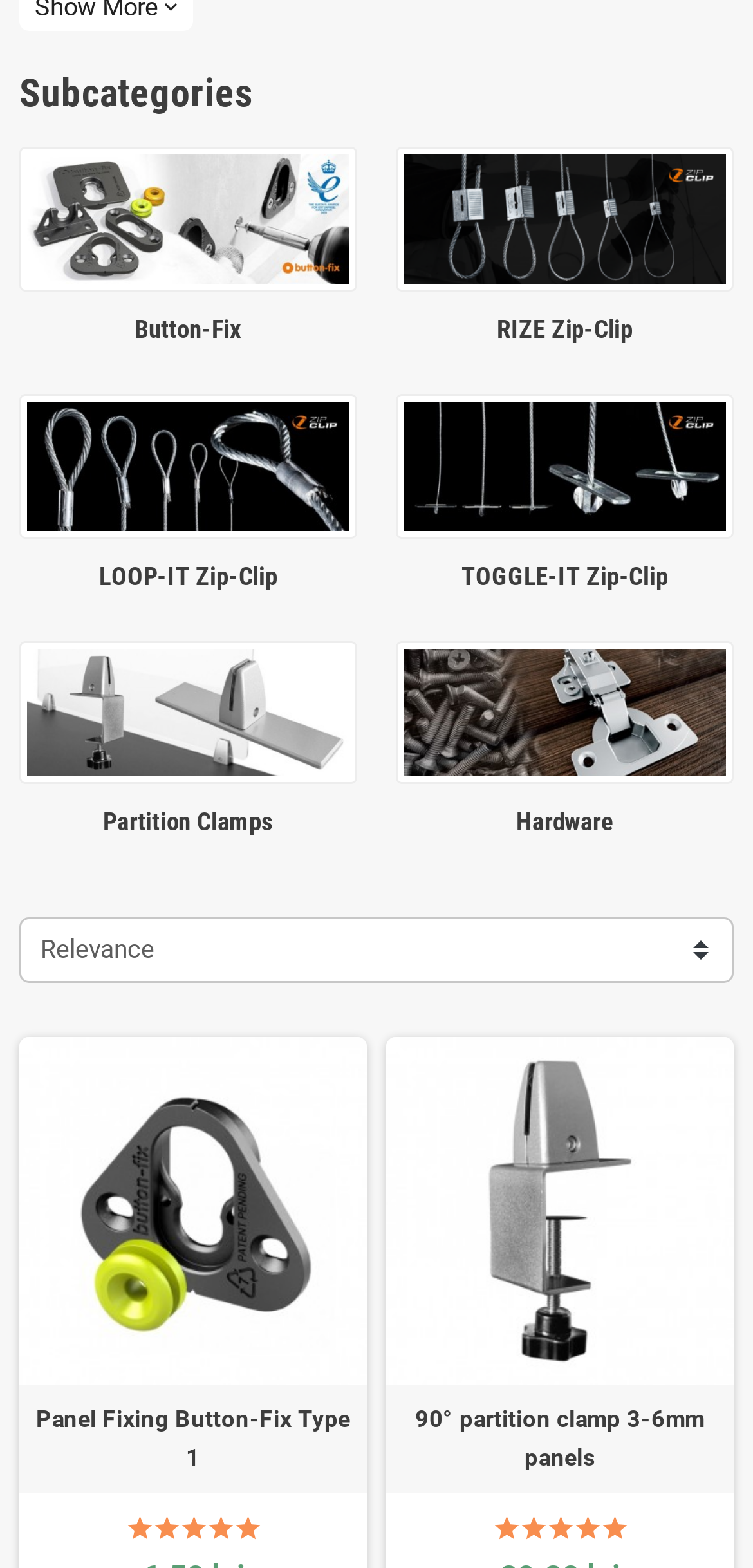Locate the bounding box coordinates of the element I should click to achieve the following instruction: "Click on the 'Sort by selection' button".

[0.026, 0.585, 0.974, 0.627]